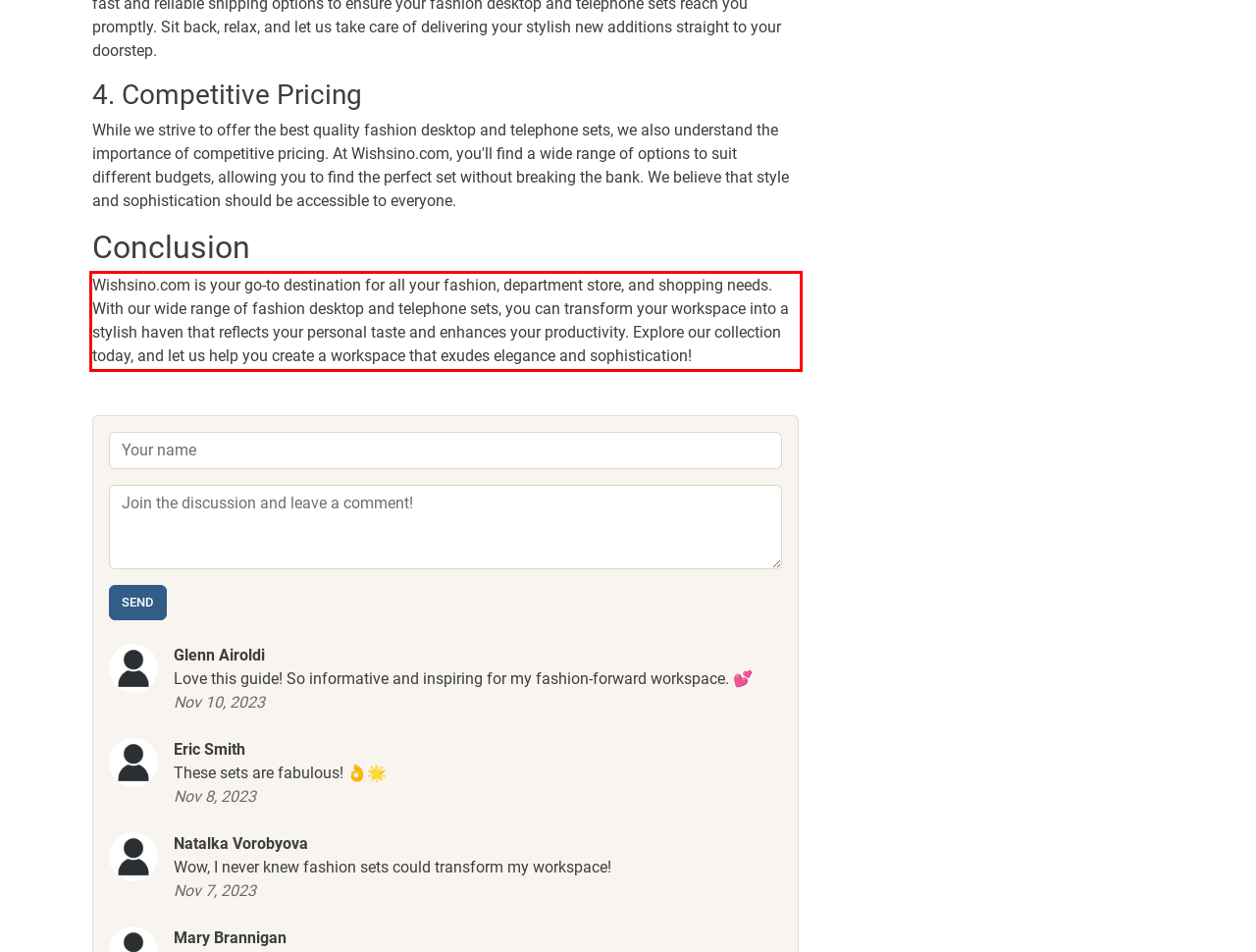You have a screenshot of a webpage, and there is a red bounding box around a UI element. Utilize OCR to extract the text within this red bounding box.

Wishsino.com is your go-to destination for all your fashion, department store, and shopping needs. With our wide range of fashion desktop and telephone sets, you can transform your workspace into a stylish haven that reflects your personal taste and enhances your productivity. Explore our collection today, and let us help you create a workspace that exudes elegance and sophistication!